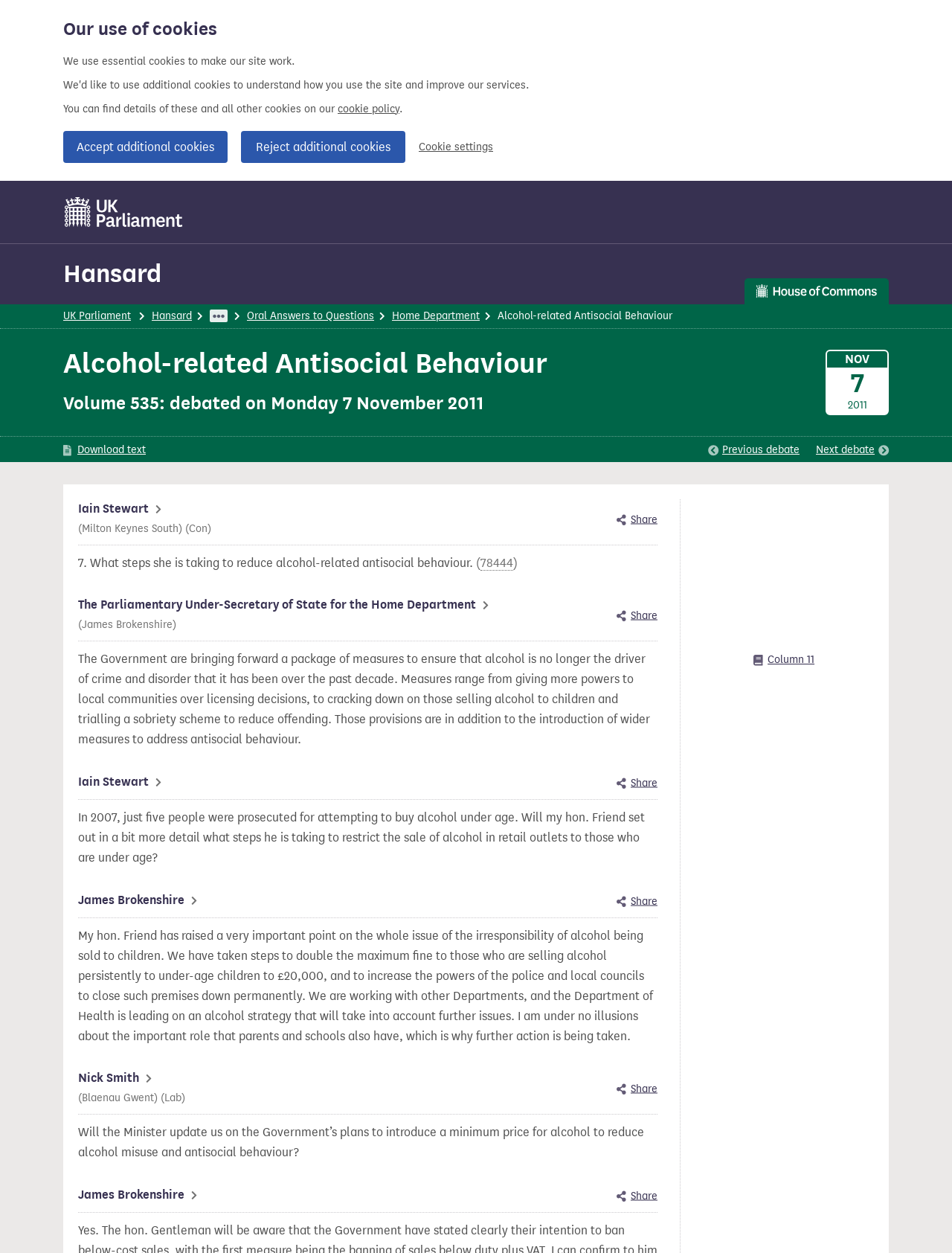Indicate the bounding box coordinates of the element that needs to be clicked to satisfy the following instruction: "View previous debate". The coordinates should be four float numbers between 0 and 1, i.e., [left, top, right, bottom].

[0.744, 0.353, 0.84, 0.366]